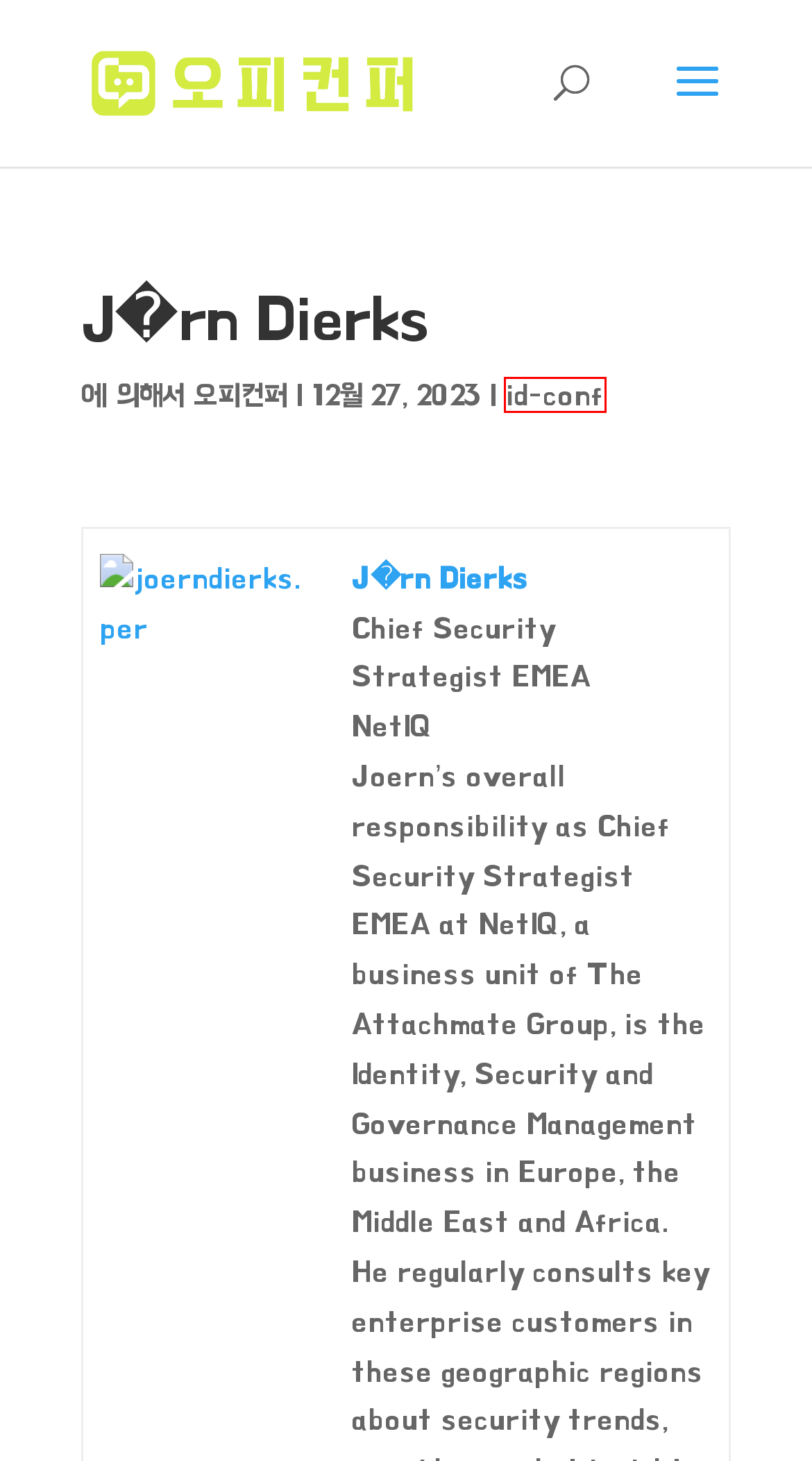You are presented with a screenshot of a webpage containing a red bounding box around a particular UI element. Select the best webpage description that matches the new webpage after clicking the element within the bounding box. Here are the candidates:
A. Eric Voss - European Identity Conference - 오피(OP), 오피사이트 플랫폼 오피컨퍼
B. Presentations and filmed materials | European Identity Conference Blog - 오피(OP), 오피사이트 플랫폼 오피컨퍼
C. 오피(OP), 오피사이트 플랫폼 오피컨퍼
D. 전국에서 가장많은 오피(OP)가 입점한 오피사이트 순위 정보 - 오피(OP), 오피사이트 플랫폼 오피컨퍼
E. (GRC Forum) - Business Roles - European Identity Conference - 오피(OP), 오피사이트 플랫폼 오피컨퍼
F. Application Security - ID Conferences - 오피(OP), 오피사이트 플랫폼 오피컨퍼
G. id-conf - 오피(OP), 오피사이트 플랫폼 오피컨퍼
H. 오피컨퍼 - 오피(OP), 오피사이트 플랫폼 오피컨퍼

G